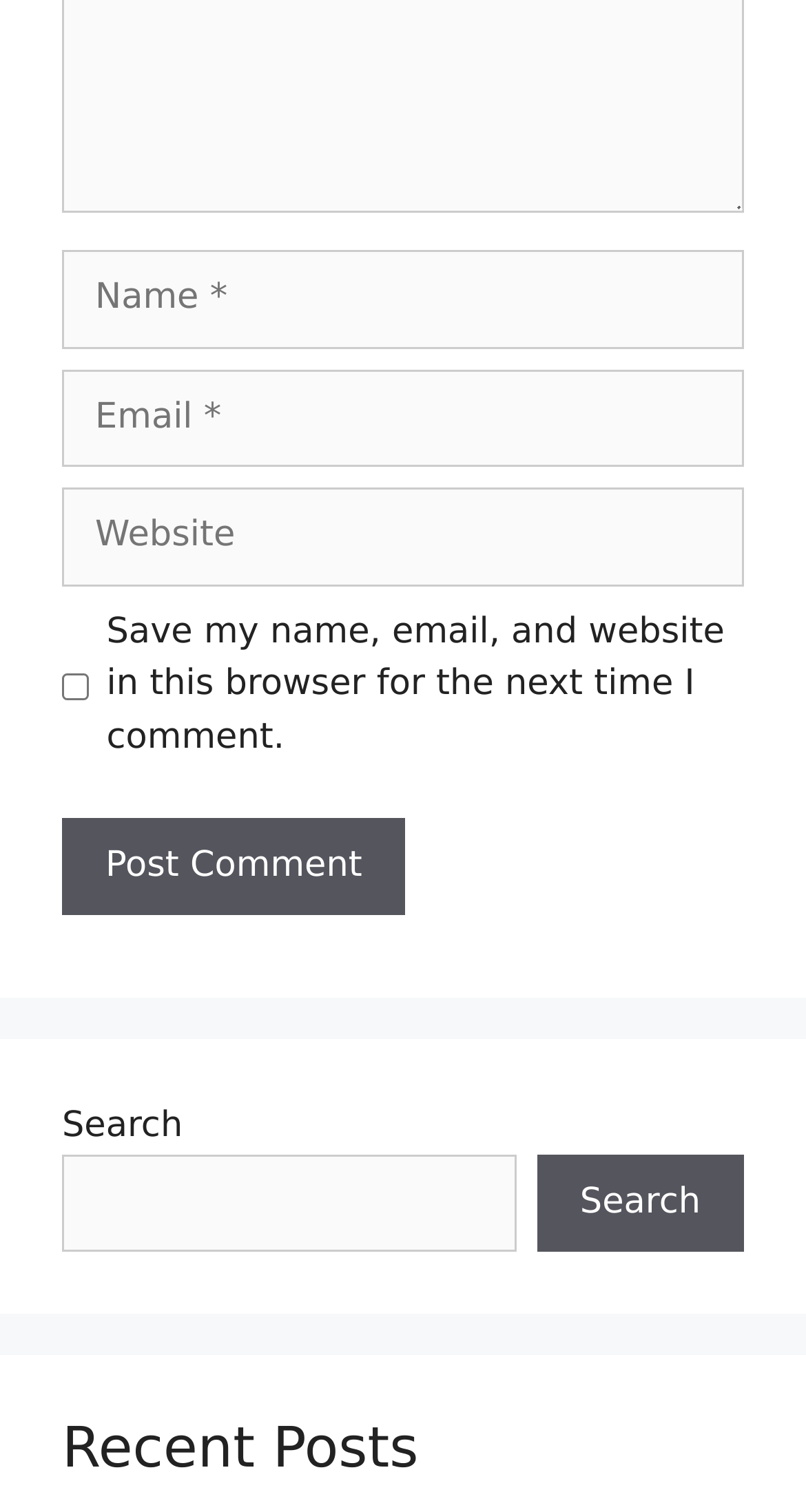Given the element description "parent_node: Comment name="url" placeholder="Website"" in the screenshot, predict the bounding box coordinates of that UI element.

[0.077, 0.323, 0.923, 0.388]